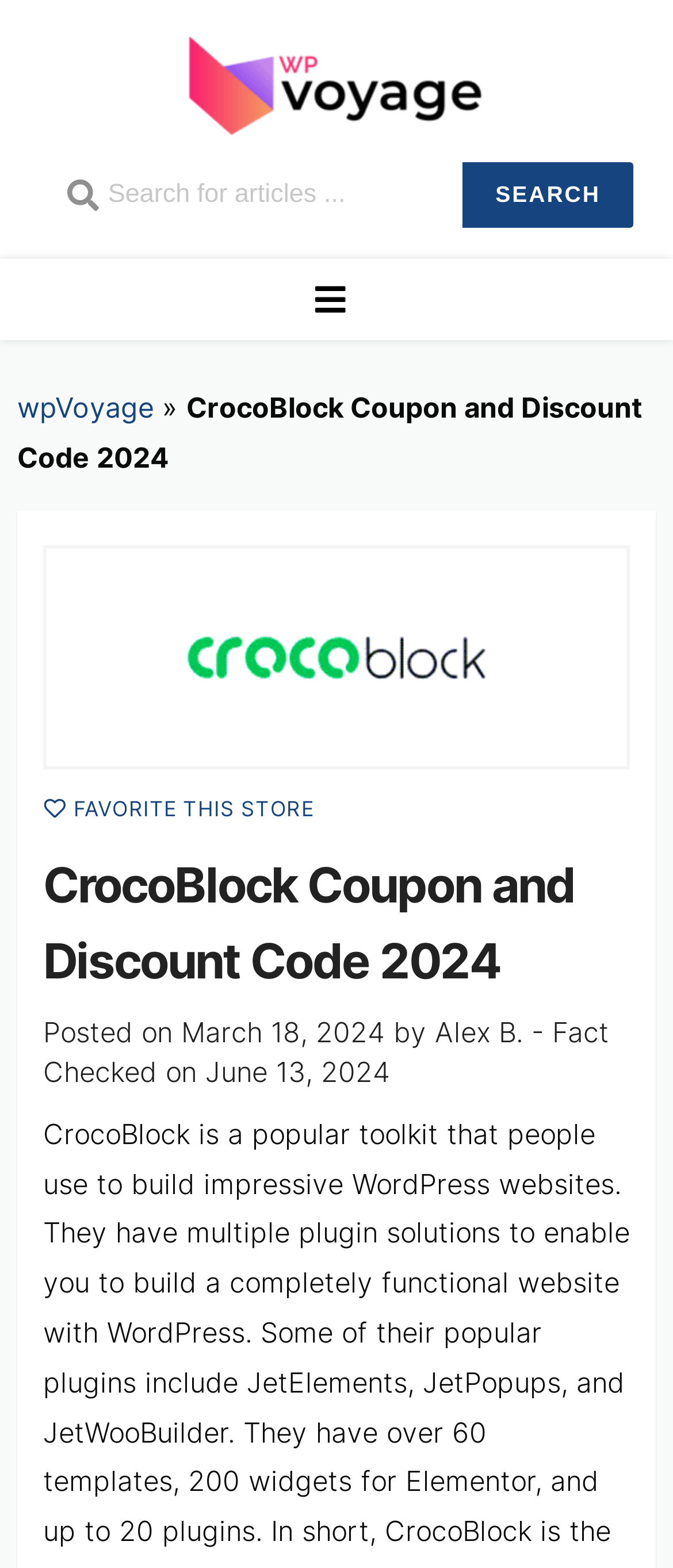Please find and give the text of the main heading on the webpage.

CrocoBlock Coupon and Discount Code 2024